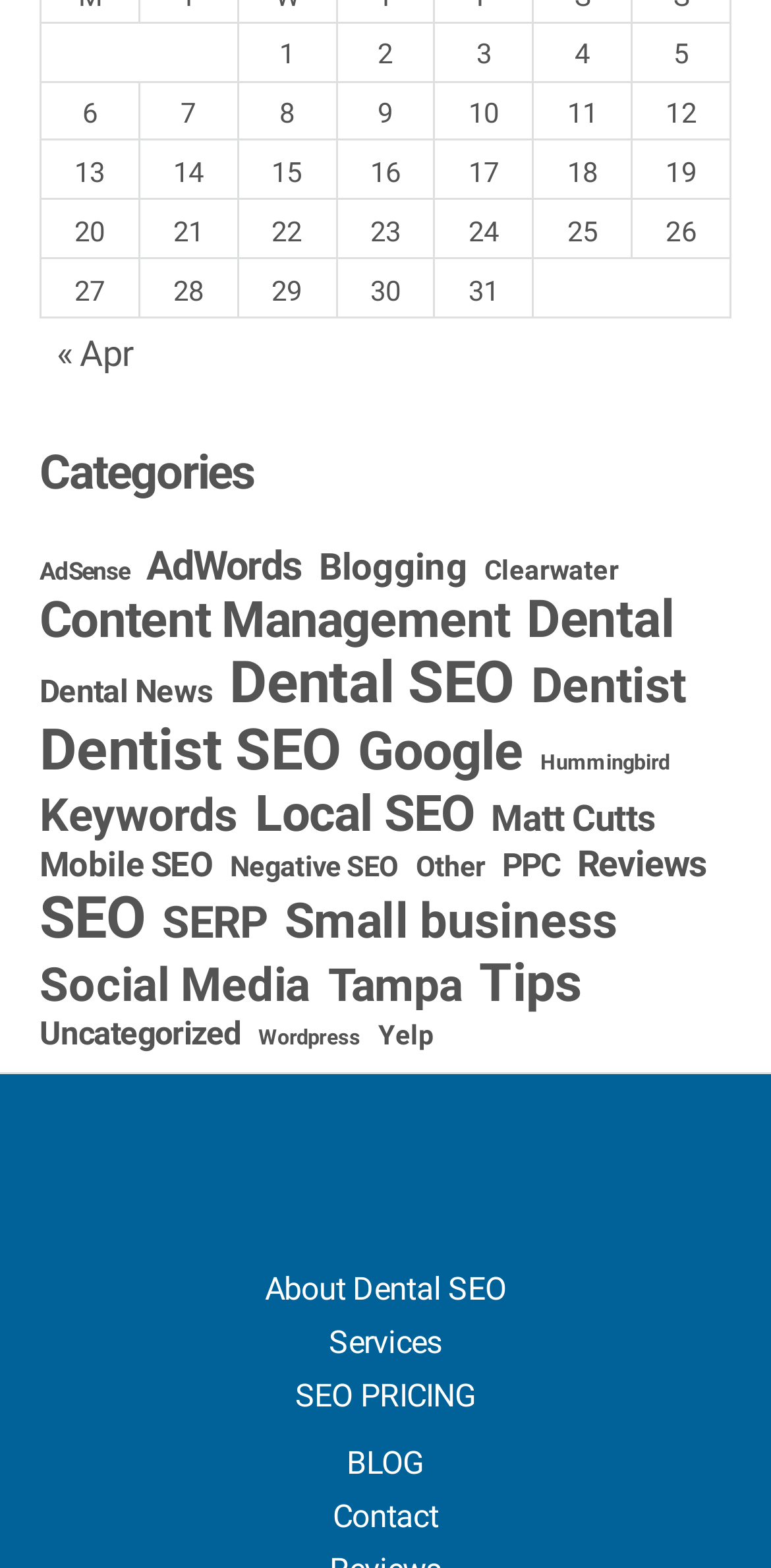Kindly determine the bounding box coordinates for the clickable area to achieve the given instruction: "View the 'SEO PRICING' page".

[0.383, 0.878, 0.617, 0.902]